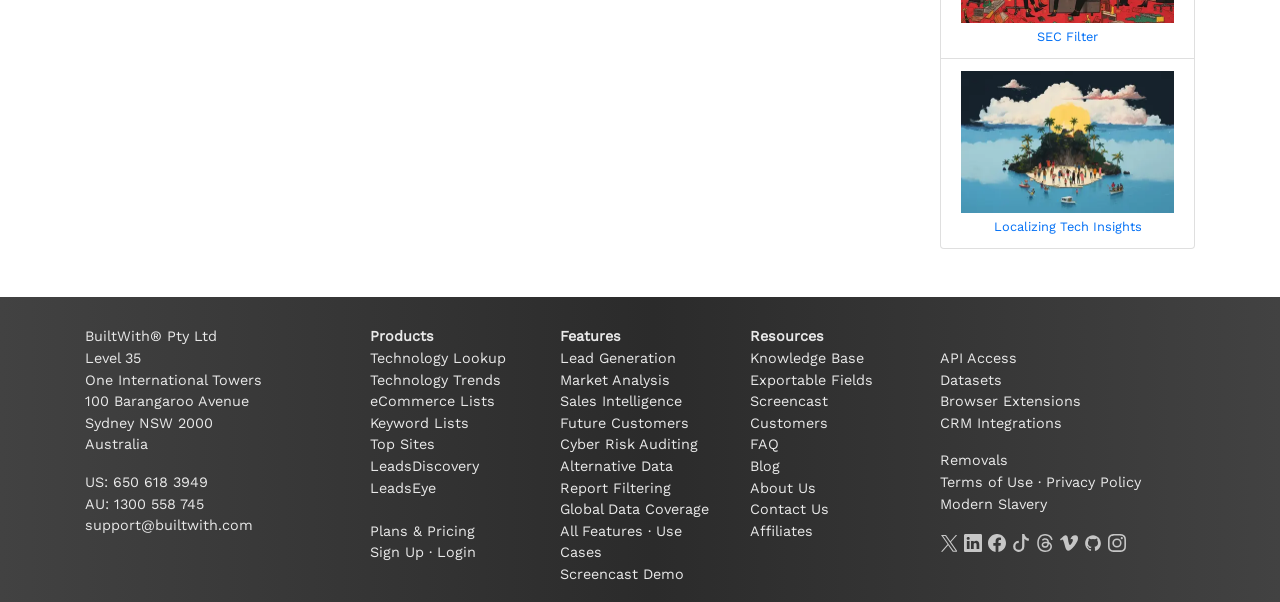Can you find the bounding box coordinates for the element that needs to be clicked to execute this instruction: "Sign up for an account"? The coordinates should be given as four float numbers between 0 and 1, i.e., [left, top, right, bottom].

[0.289, 0.904, 0.331, 0.931]